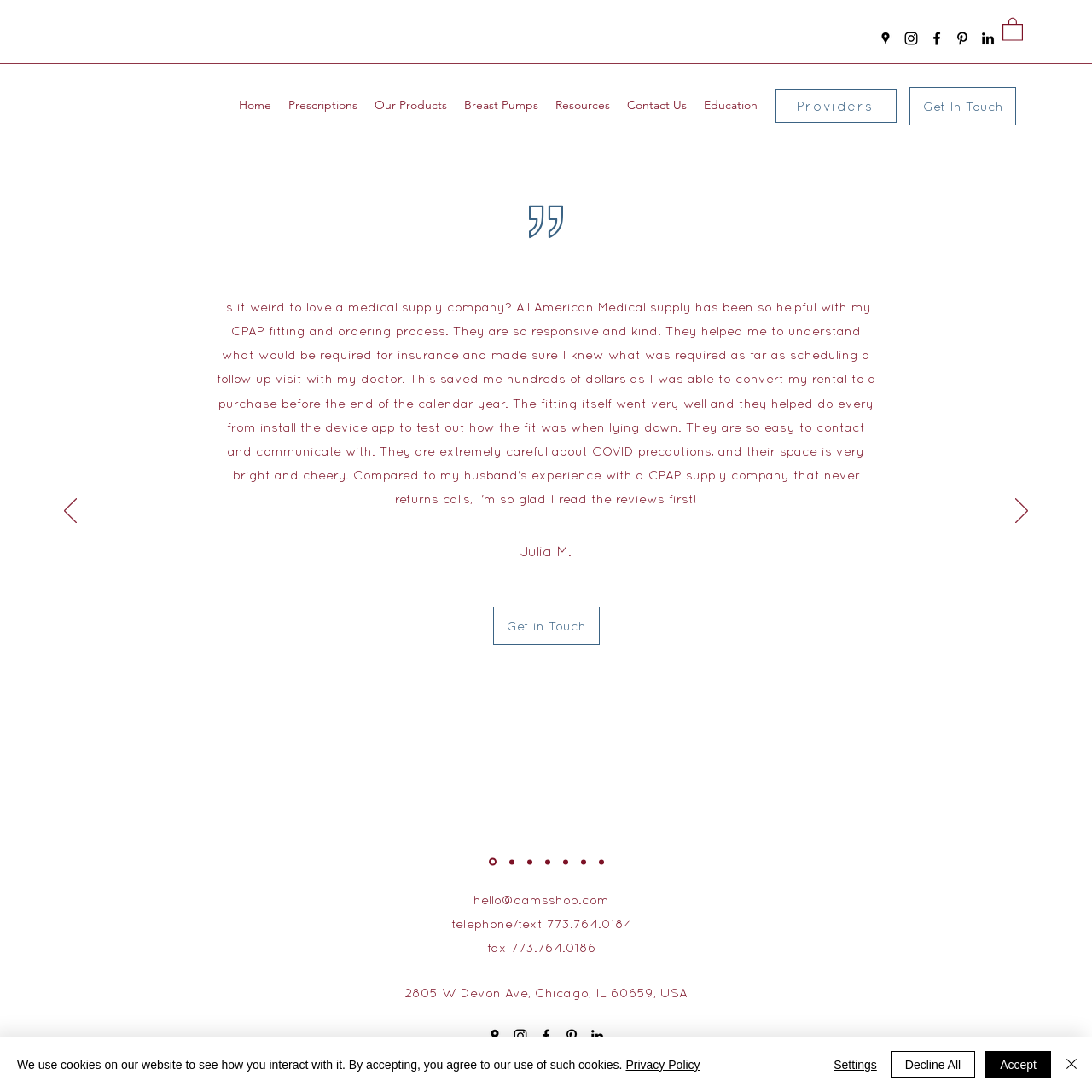How many navigation links are there?
Look at the image and respond with a single word or a short phrase.

7